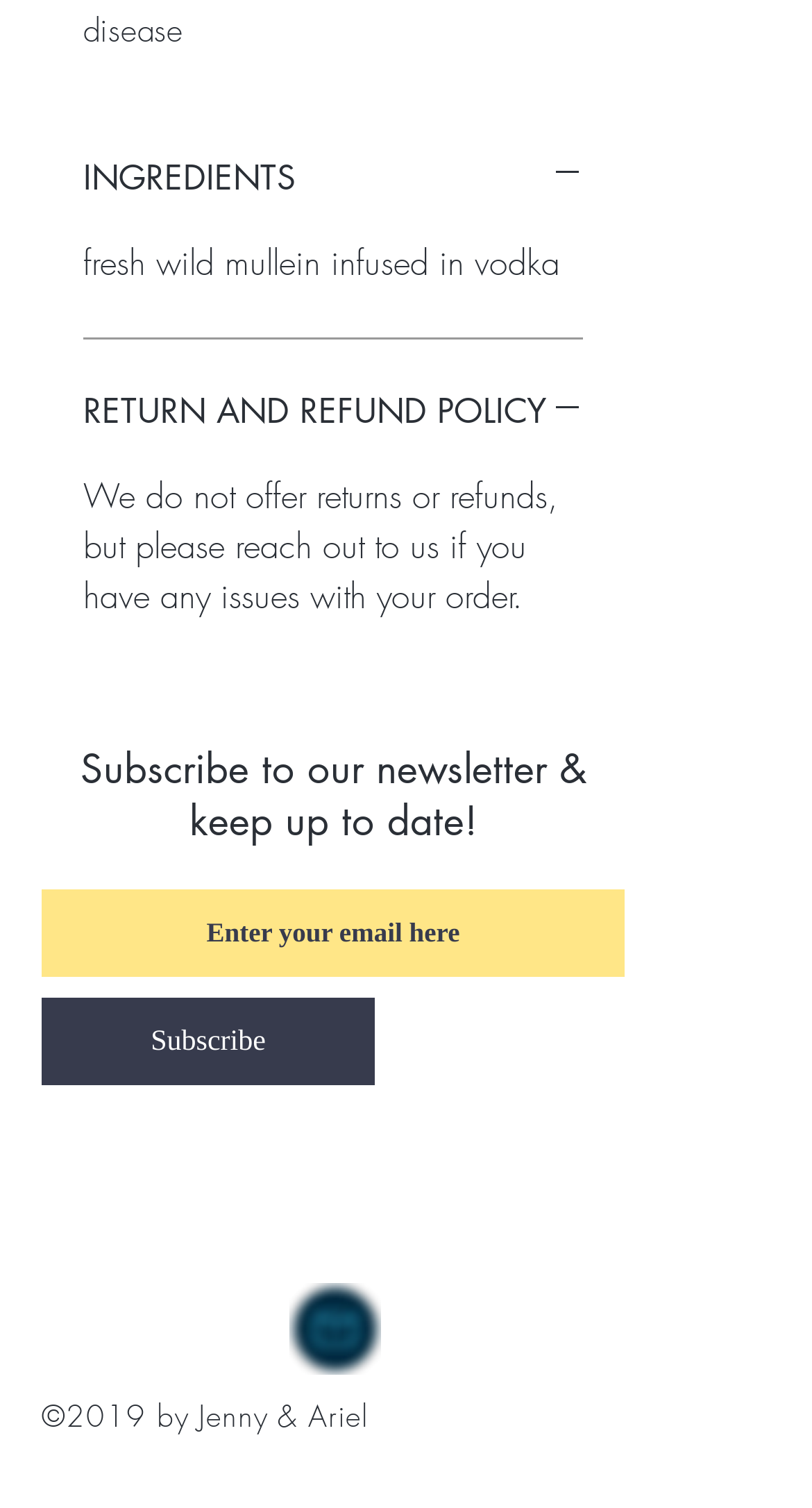What is the first ingredient mentioned?
Give a one-word or short-phrase answer derived from the screenshot.

fresh wild mullein